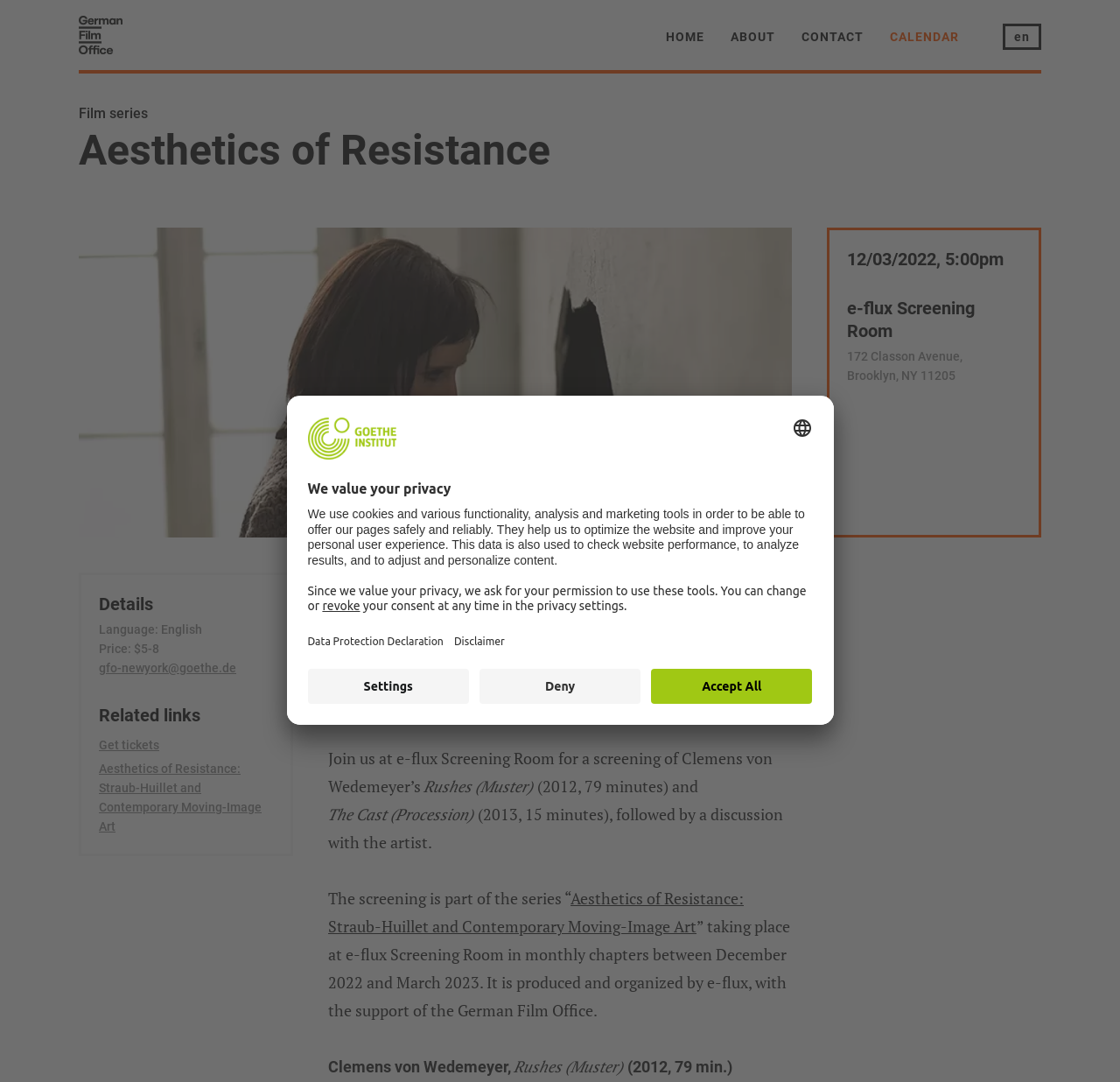Pinpoint the bounding box coordinates of the clickable area necessary to execute the following instruction: "Get tickets for the event Aesthetics of Resistance". The coordinates should be given as four float numbers between 0 and 1, namely [left, top, right, bottom].

[0.088, 0.68, 0.244, 0.698]